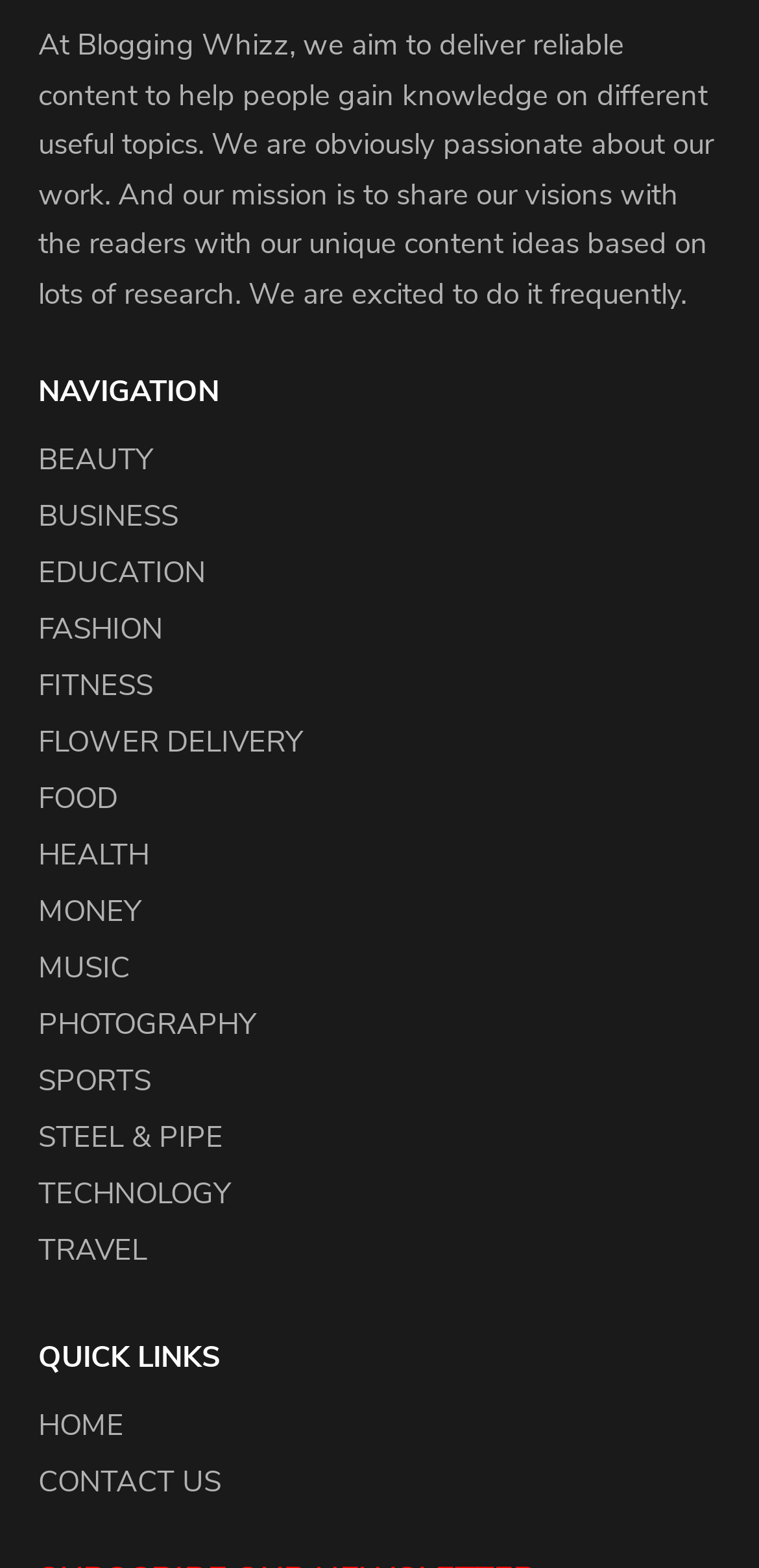What is the last link listed under QUICK LINKS?
Offer a detailed and exhaustive answer to the question.

Under the 'QUICK LINKS' heading, the last link listed is 'CONTACT US', which is located at the bottom of the webpage.